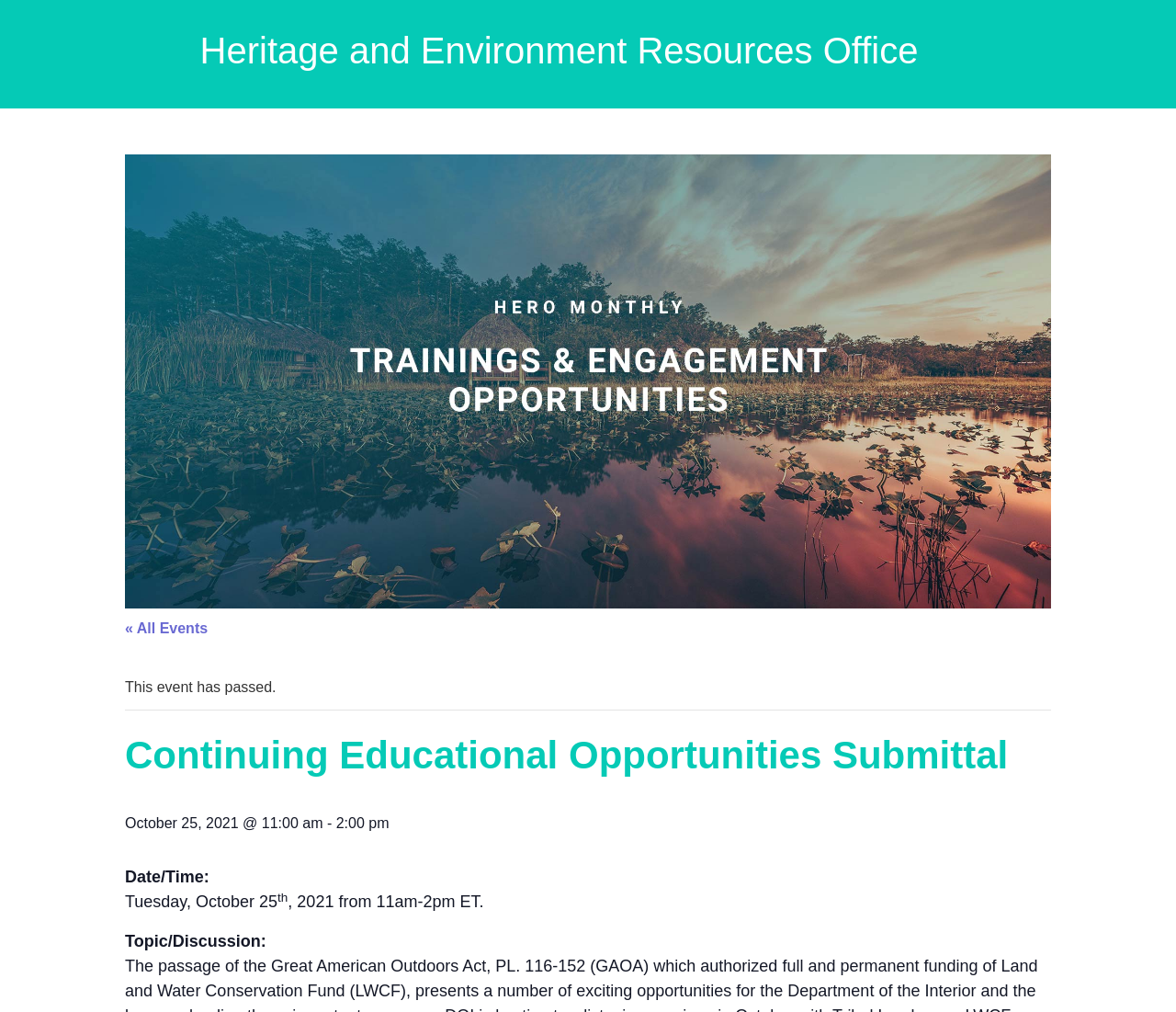Answer the question using only one word or a concise phrase: What is the date of the event?

Tuesday, October 25, 2021